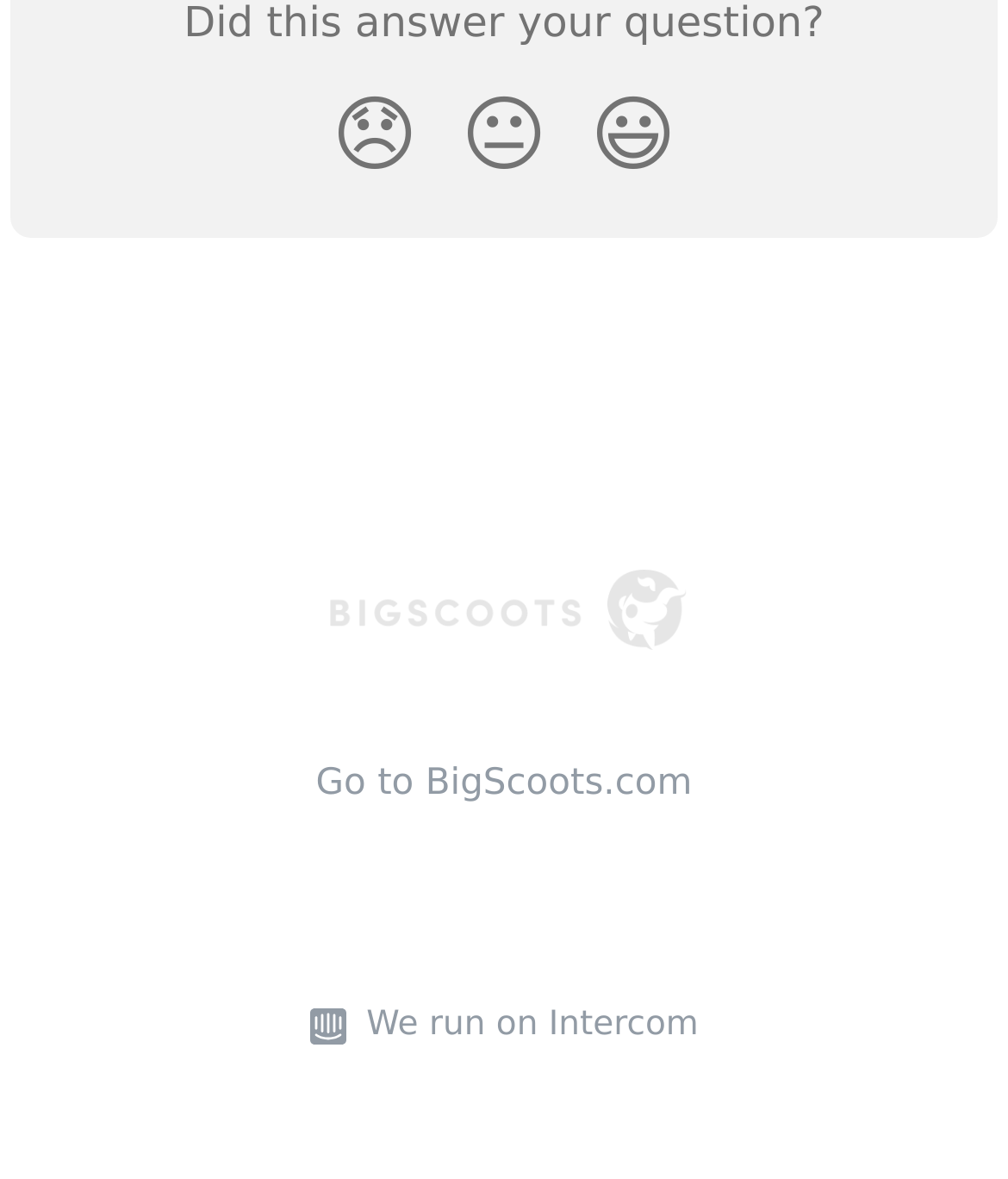Answer the question in a single word or phrase:
What is the purpose of the link 'BigScoots WordPress Knowledge Base'?

Access knowledge base